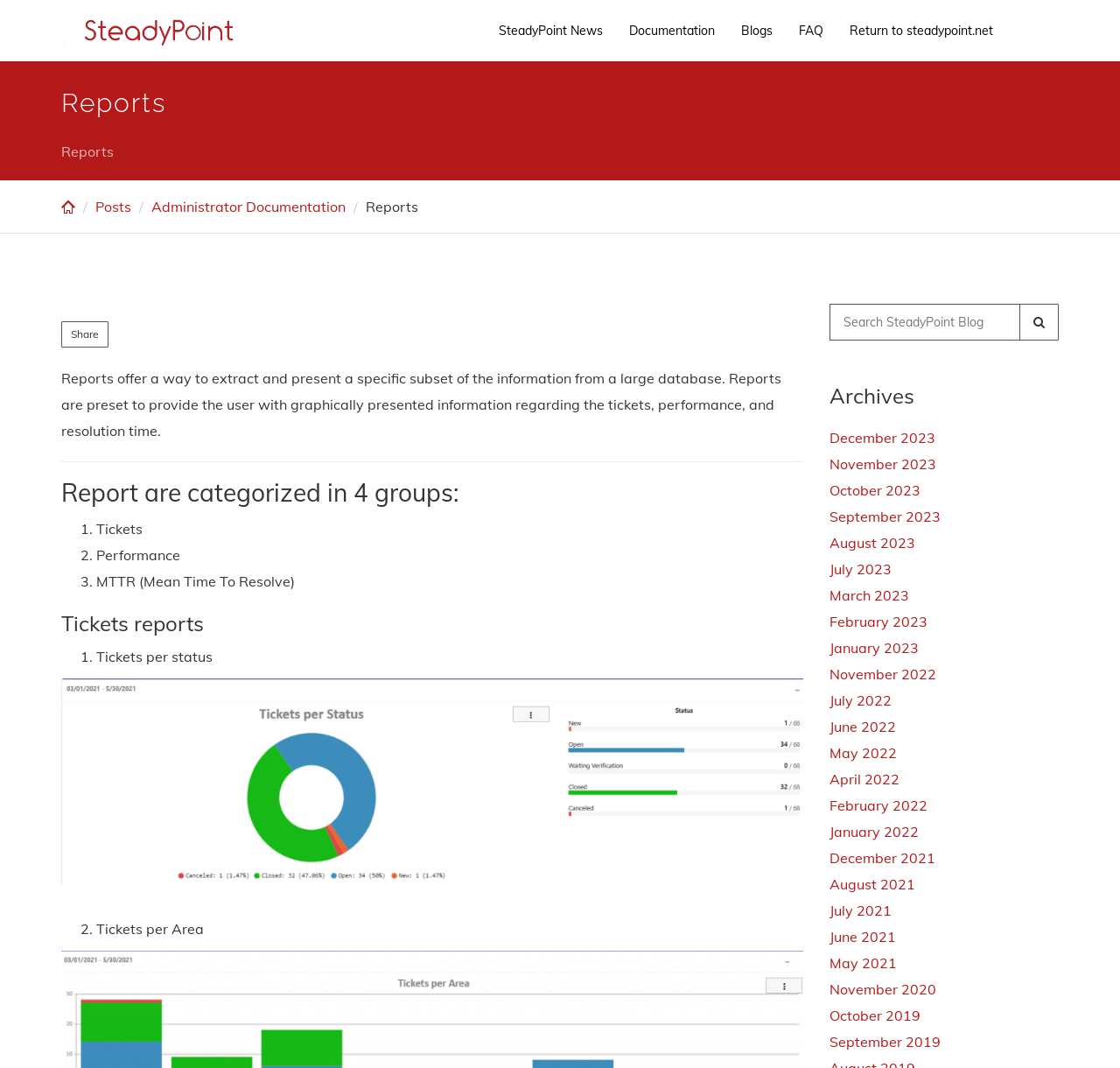Using the information in the image, give a detailed answer to the following question: How many archive links are available on the webpage?

The webpage provides a list of archive links, which includes 20 links to different months and years, ranging from December 2023 to September 2019.